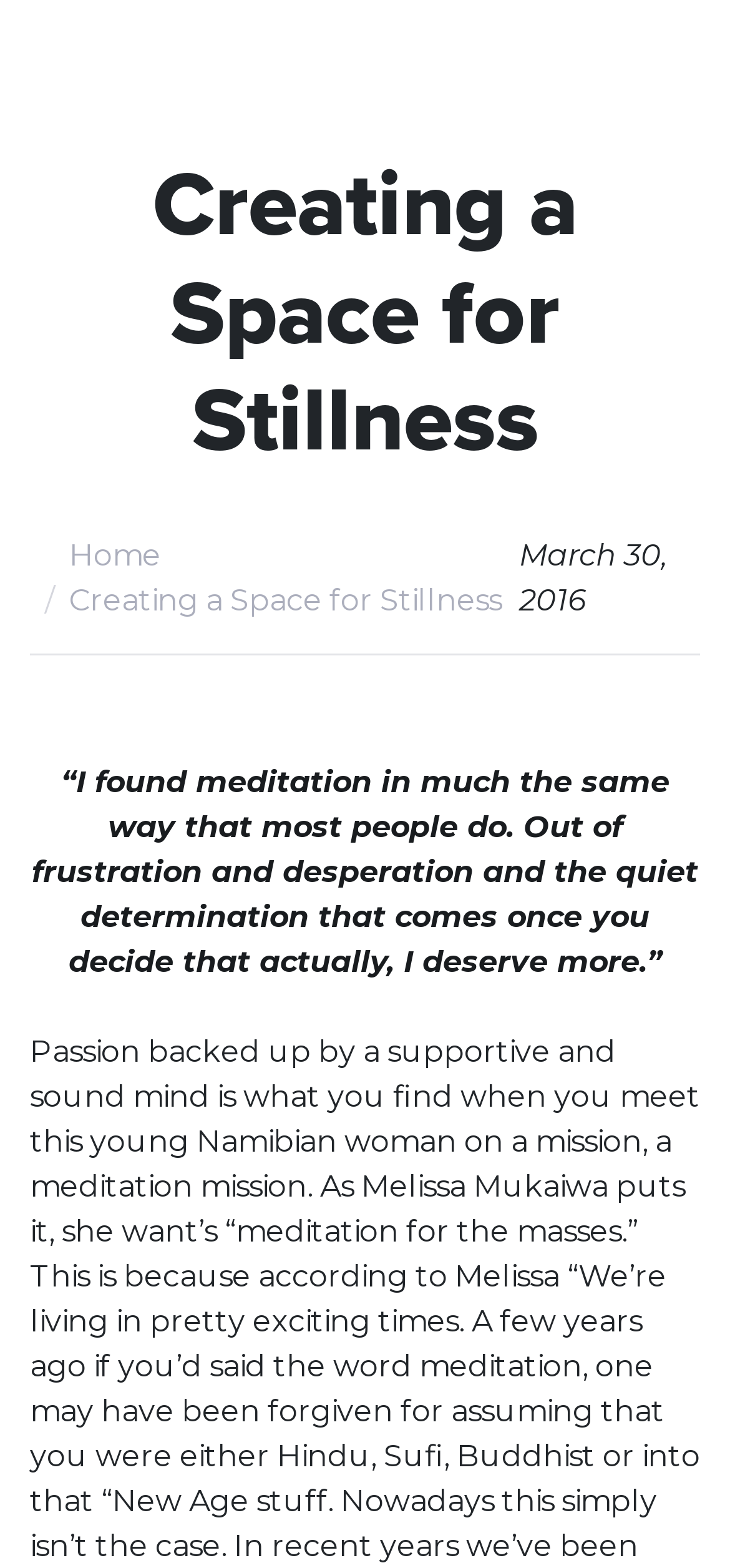Extract the top-level heading from the webpage and provide its text.

Creating a Space for Stillness